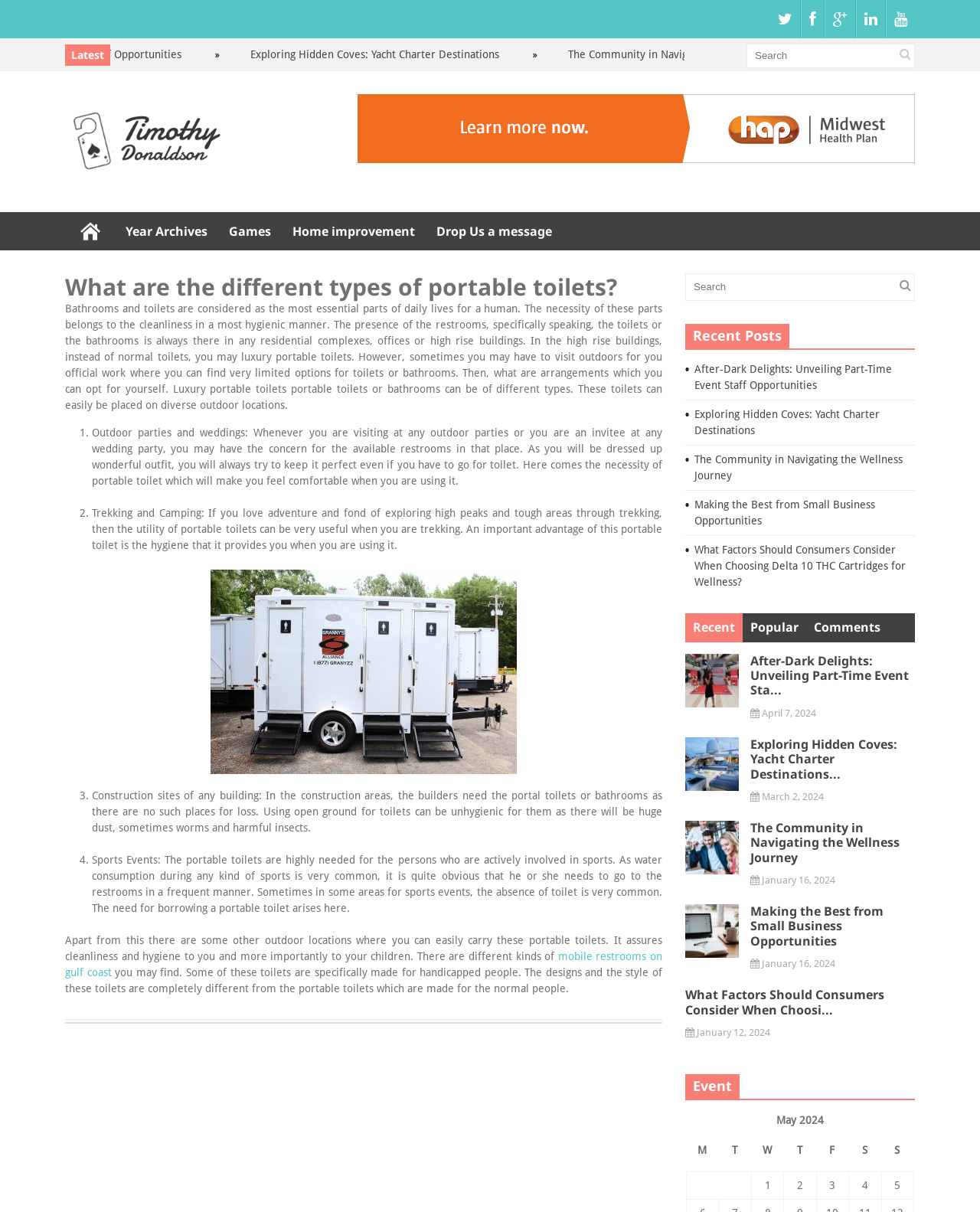Give the bounding box coordinates for the element described as: "Terms And Conditions Trim Alpacas".

None